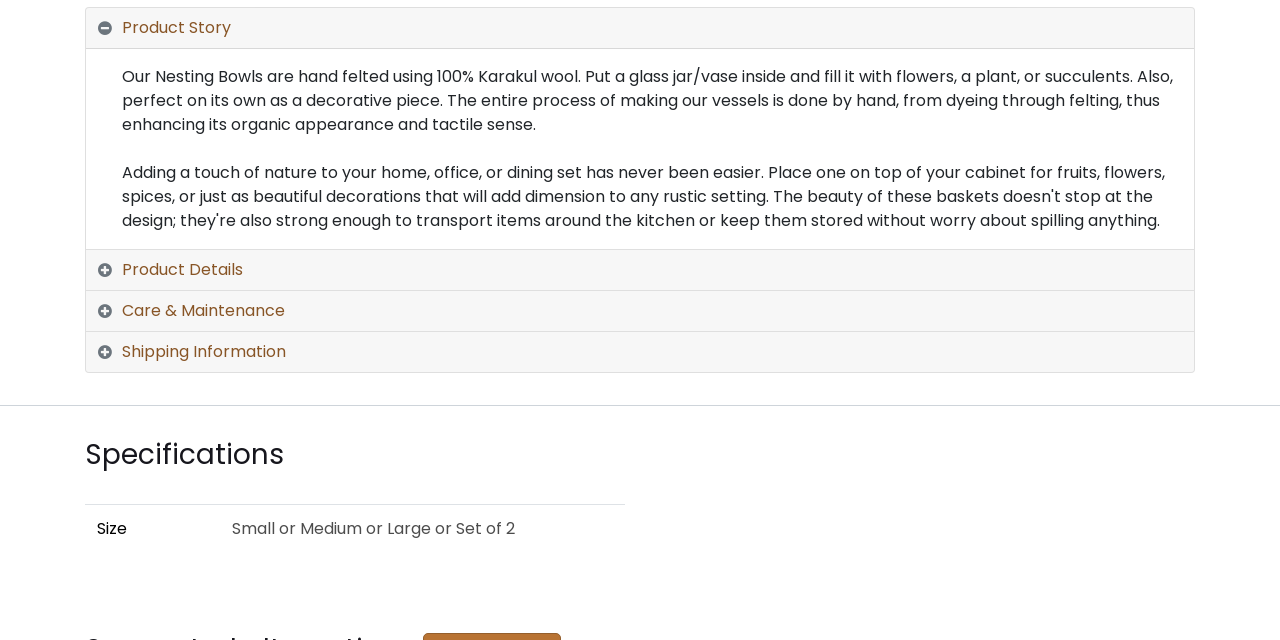Using the element description: "Care & Maintenance", determine the bounding box coordinates for the specified UI element. The coordinates should be four float numbers between 0 and 1, [left, top, right, bottom].

[0.067, 0.455, 0.933, 0.519]